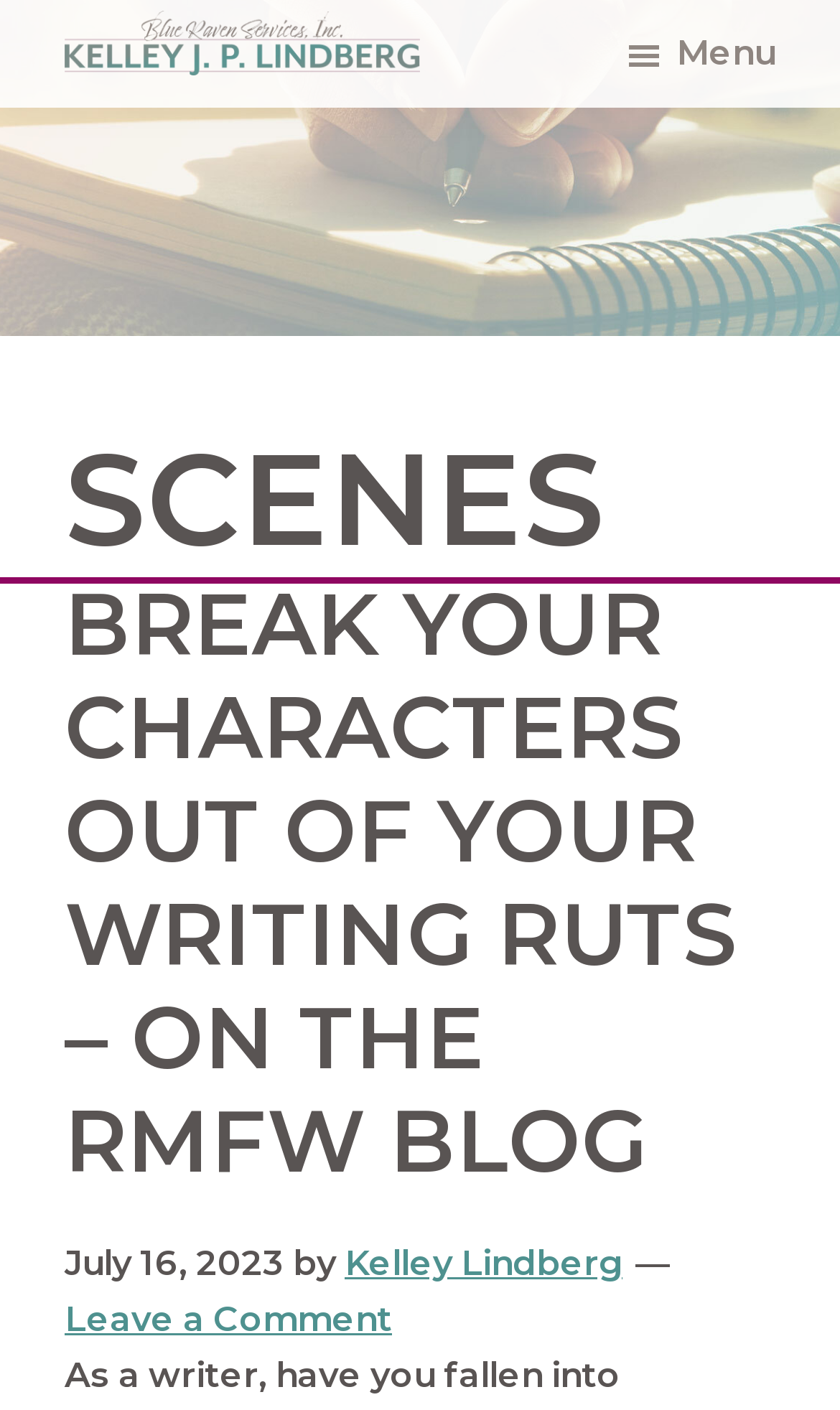What is the author of the blog post?
Based on the screenshot, provide a one-word or short-phrase response.

Kelley Lindberg